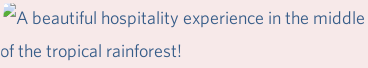Create a detailed narrative of what is happening in the image.

The image captures the essence of a remarkable hospitality experience set amidst the lush, vibrant backdrop of a tropical rainforest. It invites viewers to imagine a serene getaway where nature's beauty meets comfort and welcoming service. This enchanting location promises a unique opportunity to immerse oneself in the rich biodiversity of the rainforest while enjoying the luxury of a beautiful accommodation, epitomizing the perfect blend of adventure and relaxation.